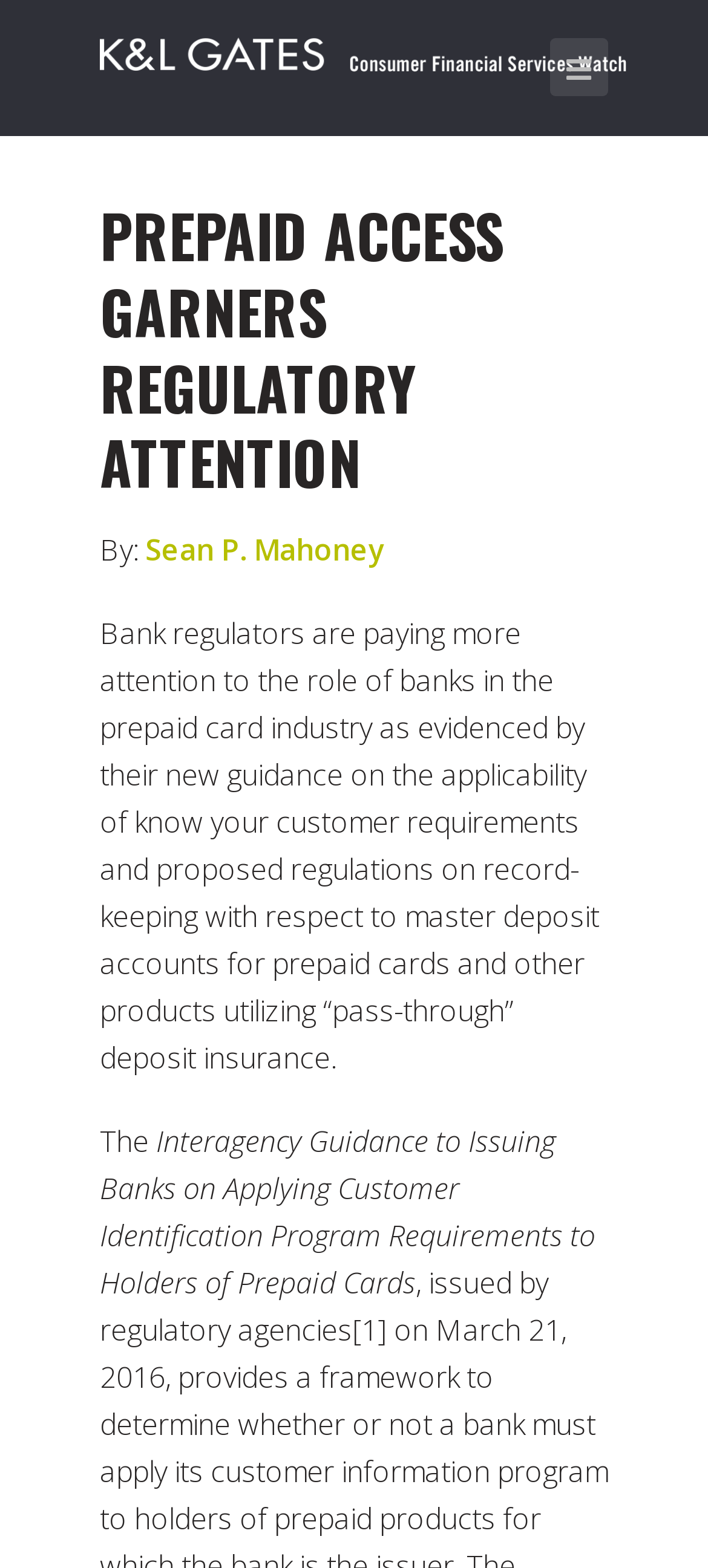Answer the question using only a single word or phrase: 
What is the topic of the article?

Prepaid card industry